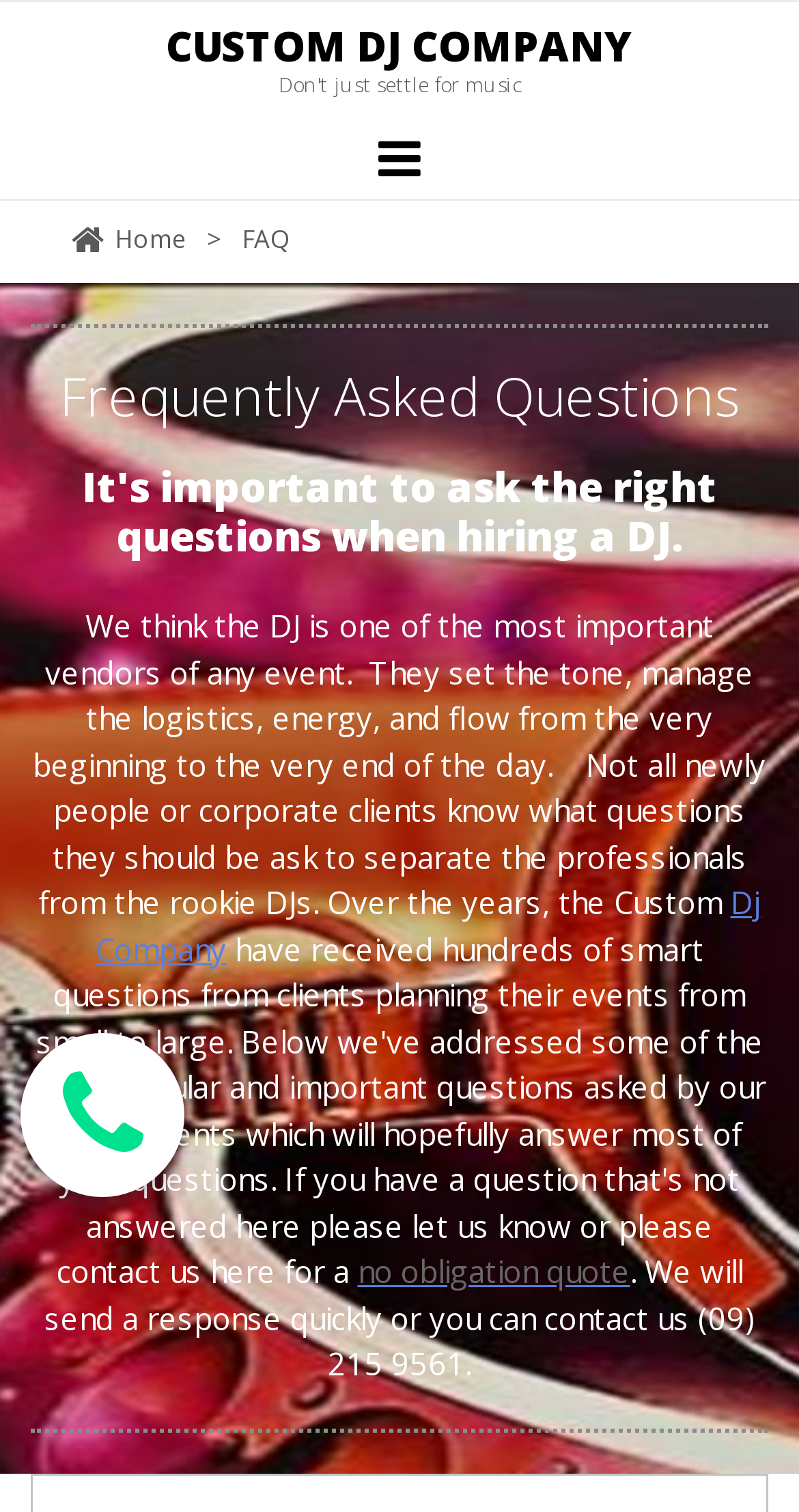How can I contact the company for a quote?
Provide a short answer using one word or a brief phrase based on the image.

Through the website or (09) 215 9561